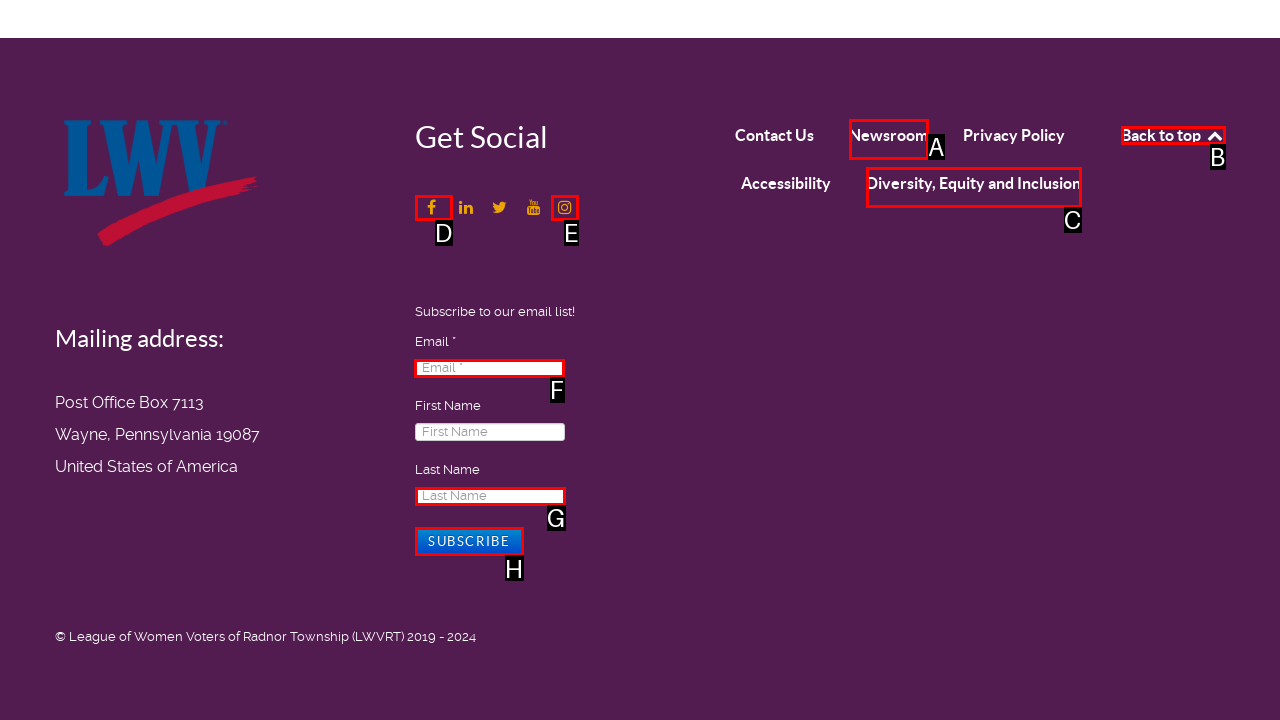Identify the correct UI element to click for the following task: Subscribe to the email list Choose the option's letter based on the given choices.

F